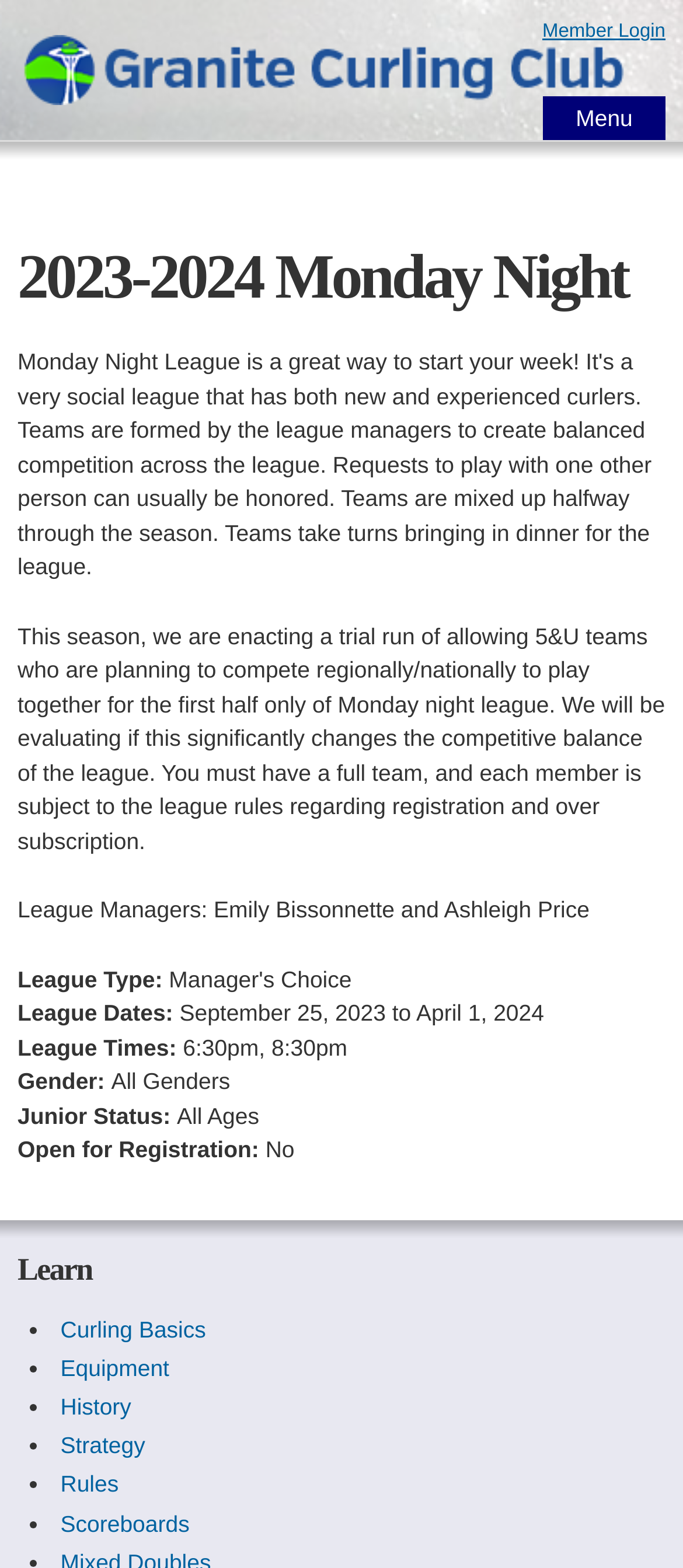Determine the bounding box coordinates of the clickable region to carry out the instruction: "Learn about curling basics".

[0.088, 0.84, 0.302, 0.856]